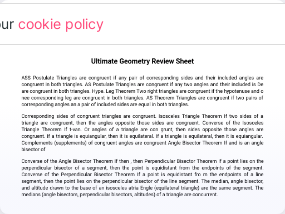What is encouraged in the instructional text?
Please provide a single word or phrase as your answer based on the screenshot.

Engage with examples and applications in geometry